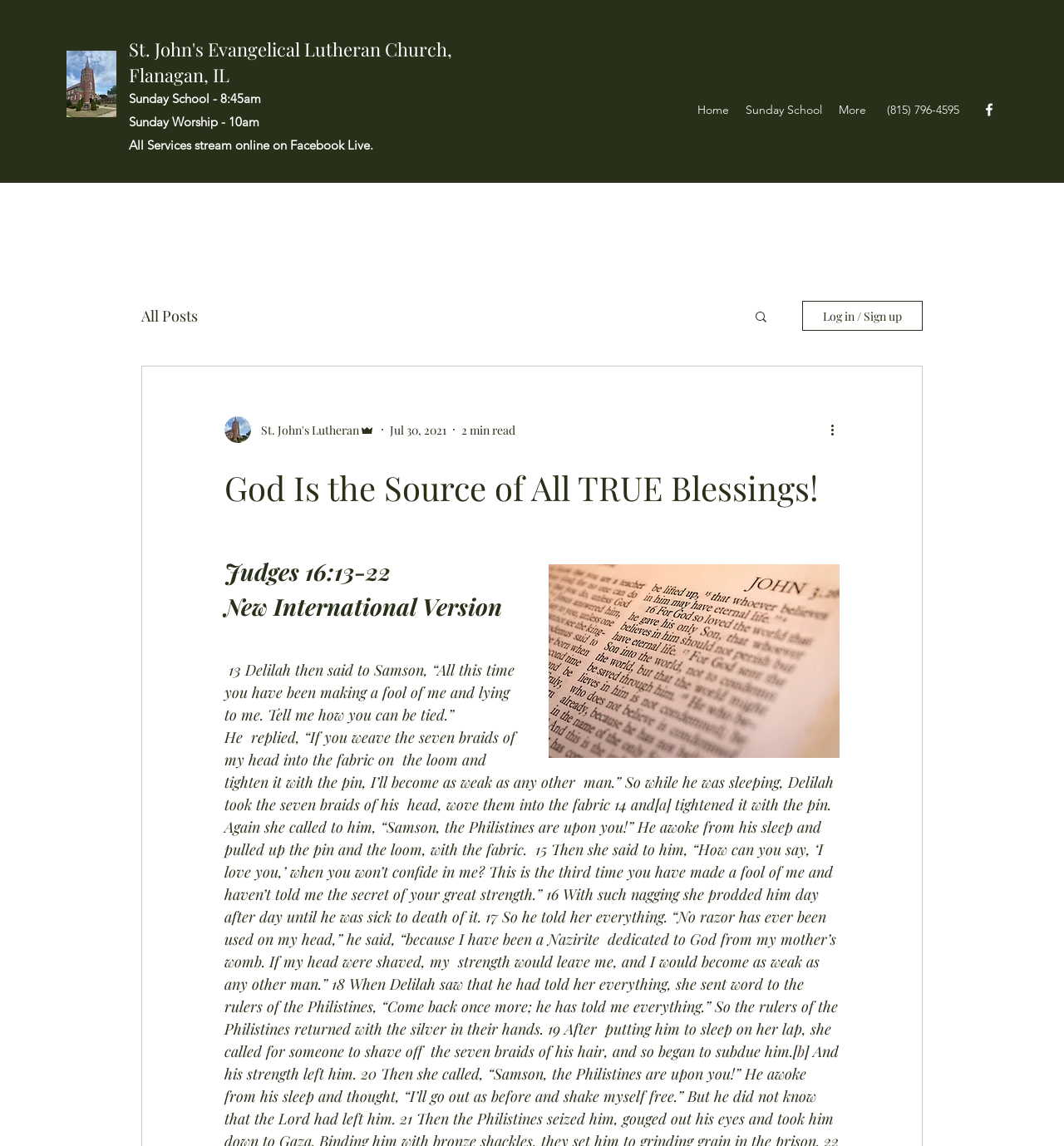What is the name of the church?
Please provide a comprehensive answer to the question based on the webpage screenshot.

I found the answer by looking at the link element with the text 'St. John's Evangelical Lutheran Church, Flanagan, IL' which is located at the top of the webpage, indicating that it is the name of the church.